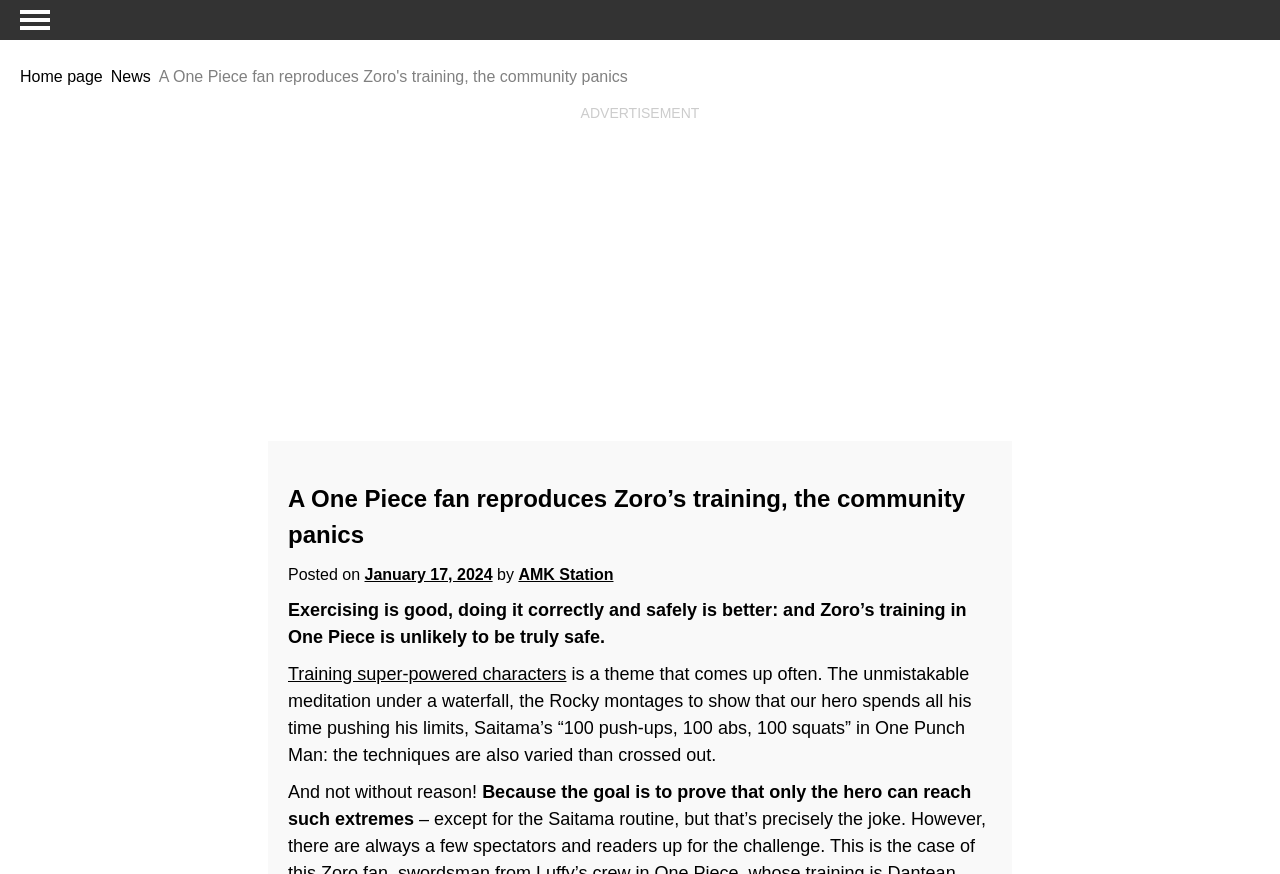Given the description "News", provide the bounding box coordinates of the corresponding UI element.

[0.086, 0.081, 0.118, 0.097]